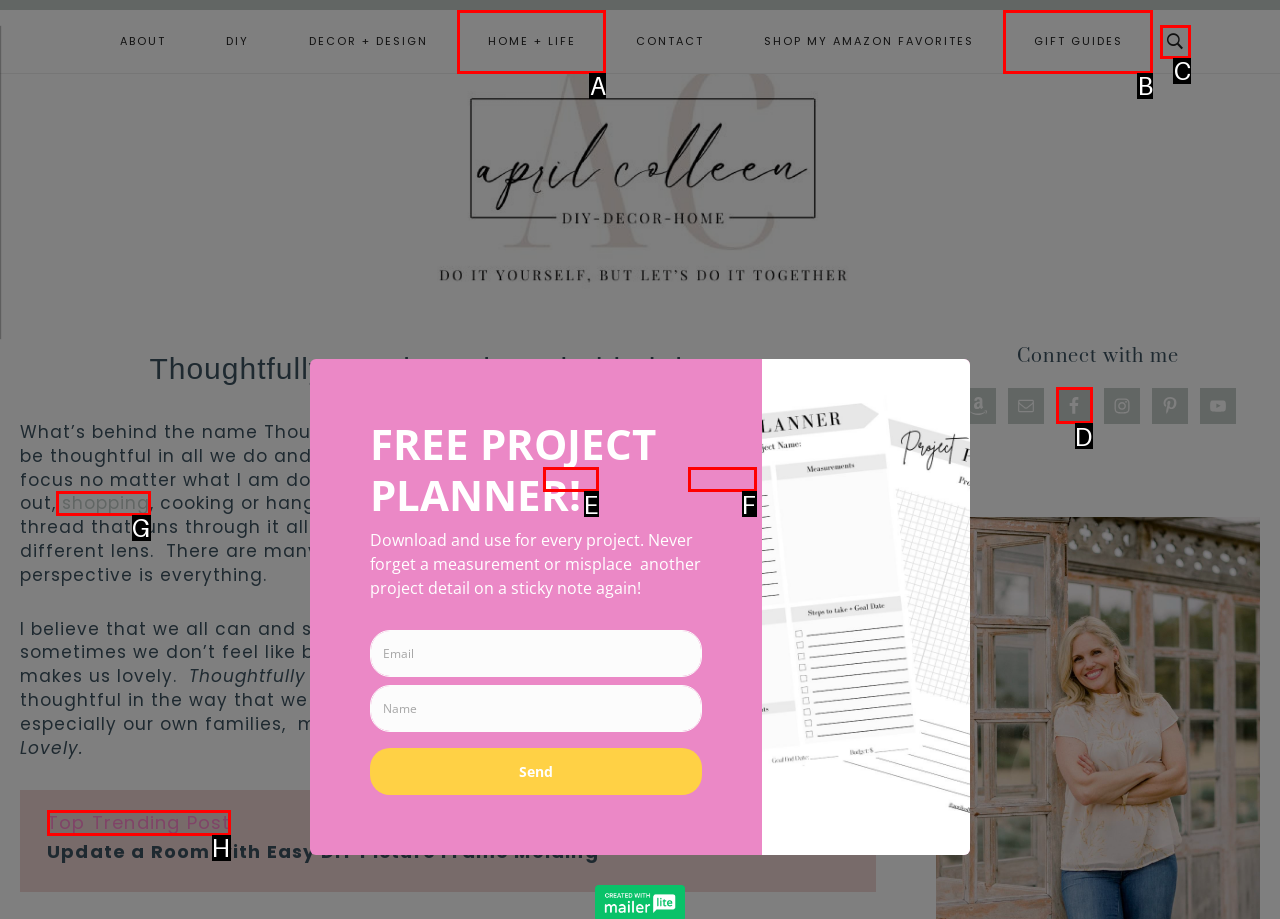Select the letter of the option that should be clicked to achieve the specified task: View Top Trending Post. Respond with just the letter.

H